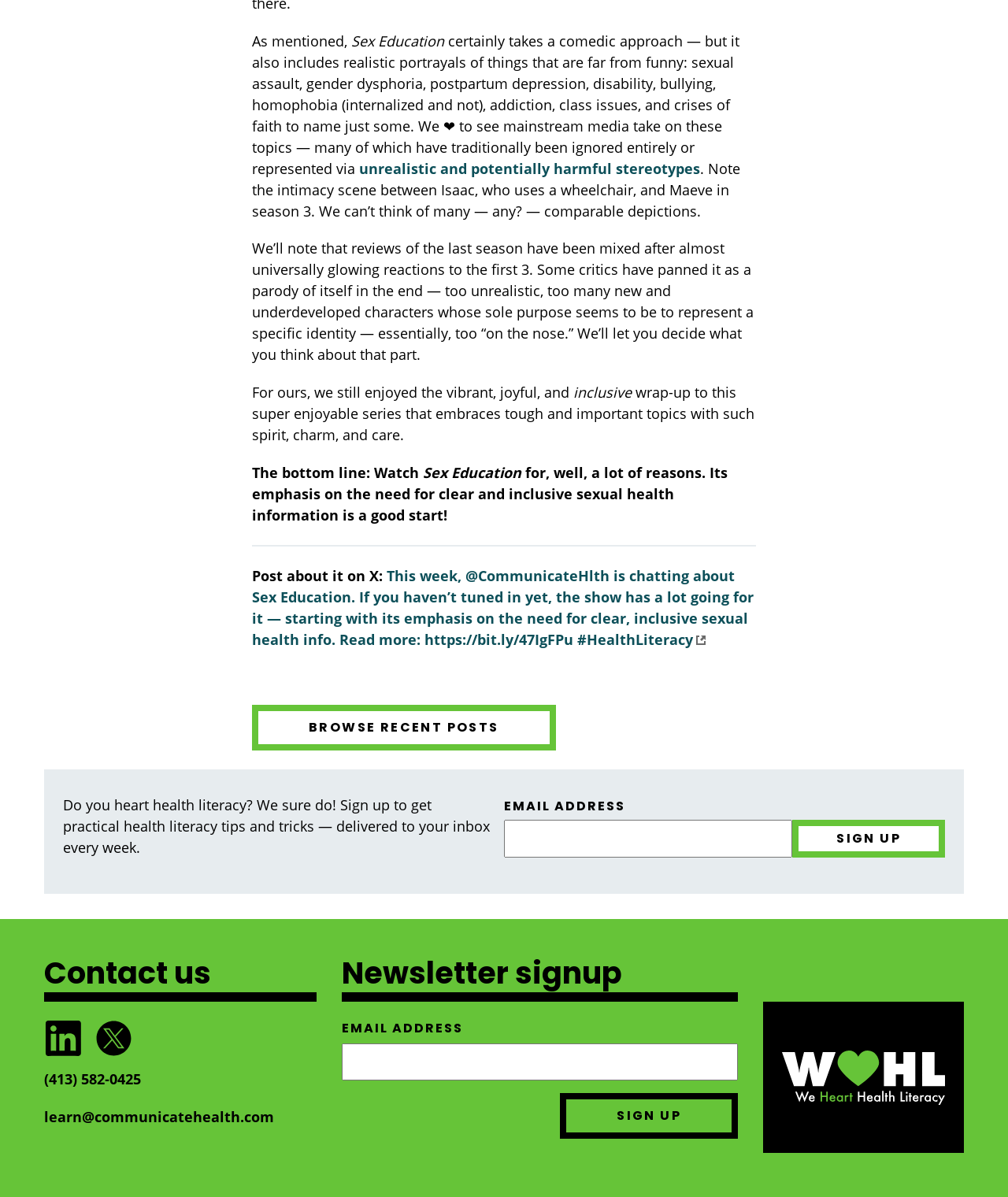Identify the bounding box coordinates for the region of the element that should be clicked to carry out the instruction: "Browse recent posts". The bounding box coordinates should be four float numbers between 0 and 1, i.e., [left, top, right, bottom].

[0.25, 0.588, 0.551, 0.627]